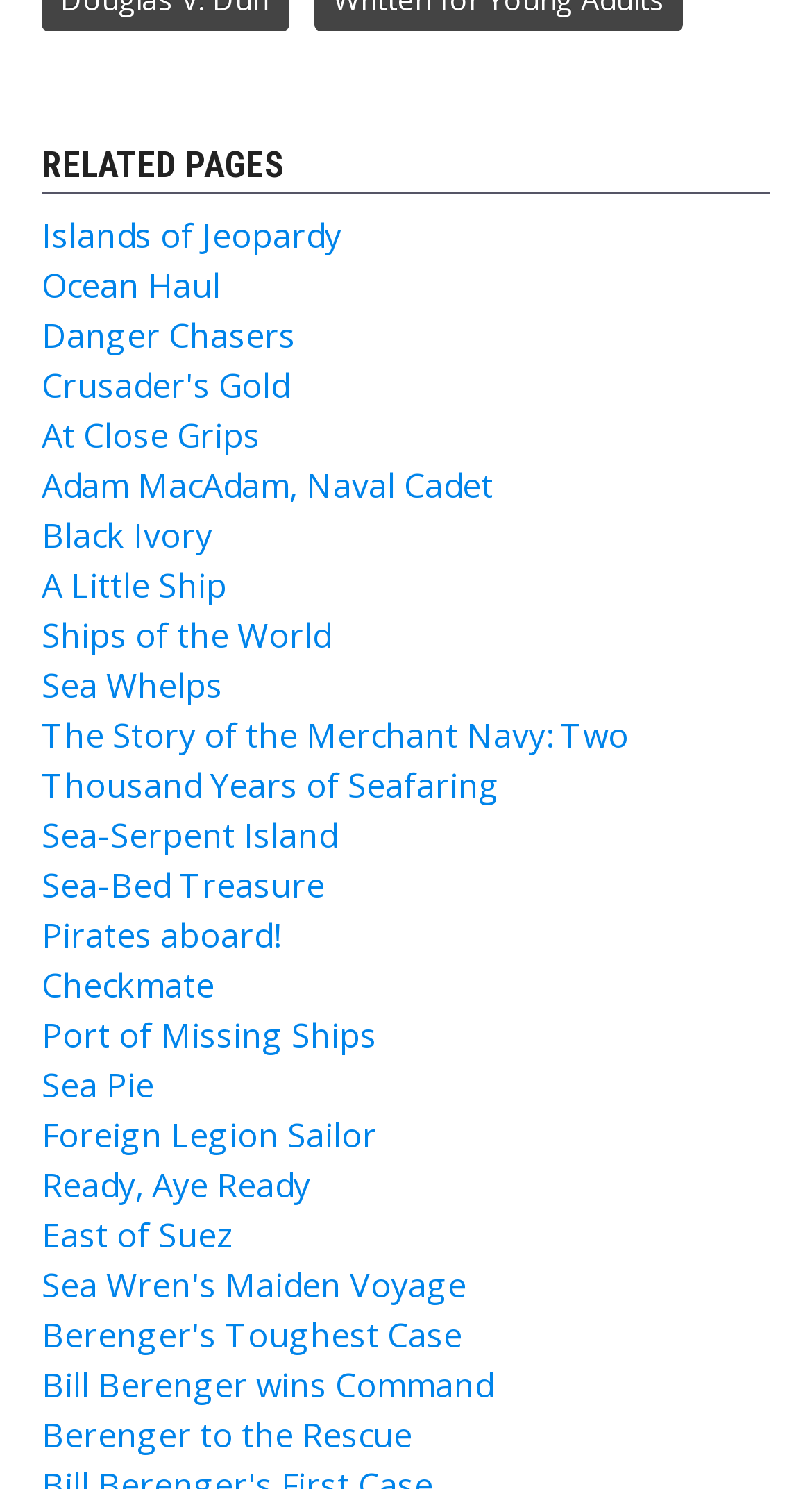Locate the bounding box coordinates of the element's region that should be clicked to carry out the following instruction: "Click the 'https://signaturetitleloans.com/payday-loans-vt/' link". The coordinates need to be four float numbers between 0 and 1, i.e., [left, top, right, bottom].

None